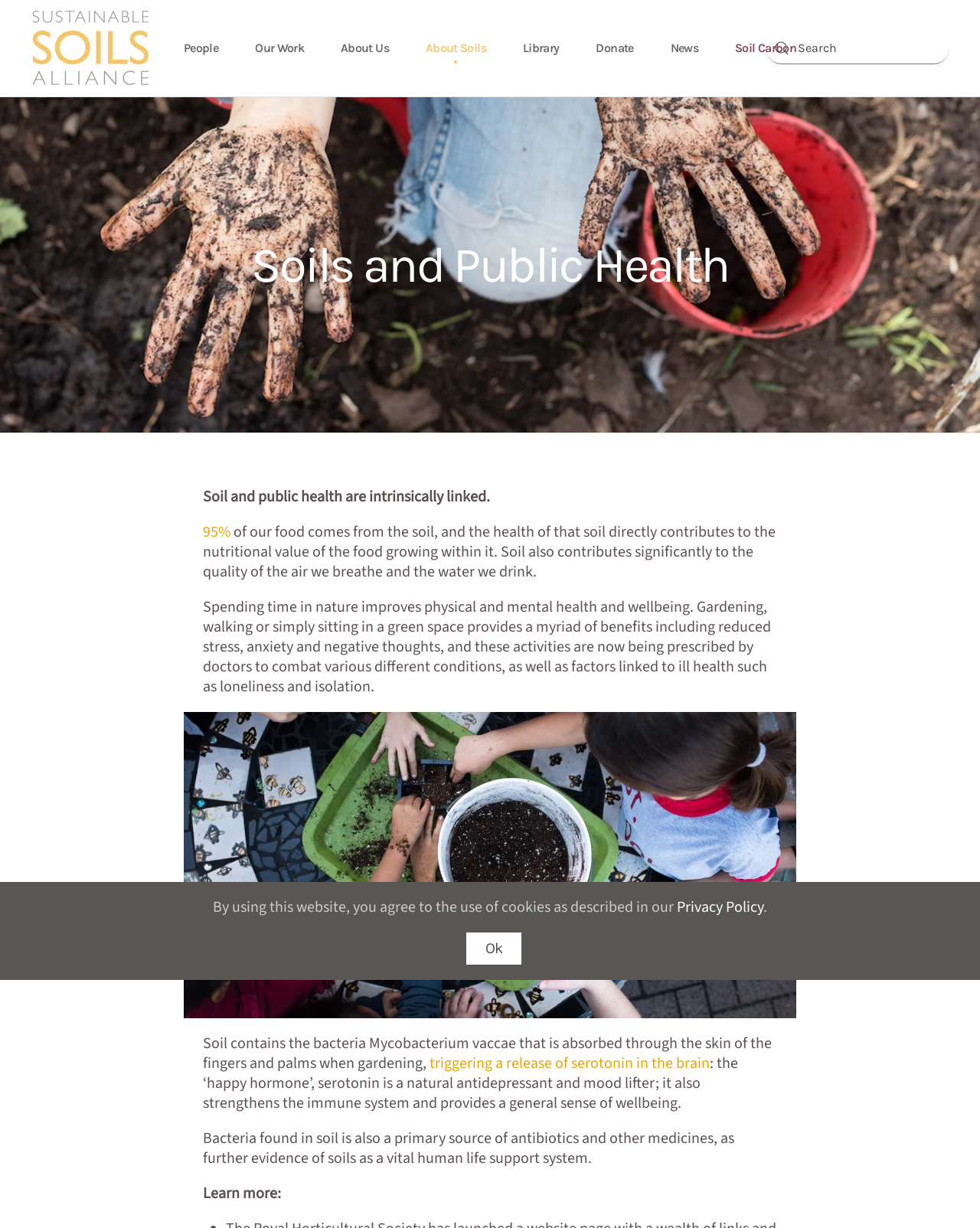Locate the bounding box coordinates of the element to click to perform the following action: 'Search for something'. The coordinates should be given as four float values between 0 and 1, in the form of [left, top, right, bottom].

[0.781, 0.026, 0.969, 0.052]